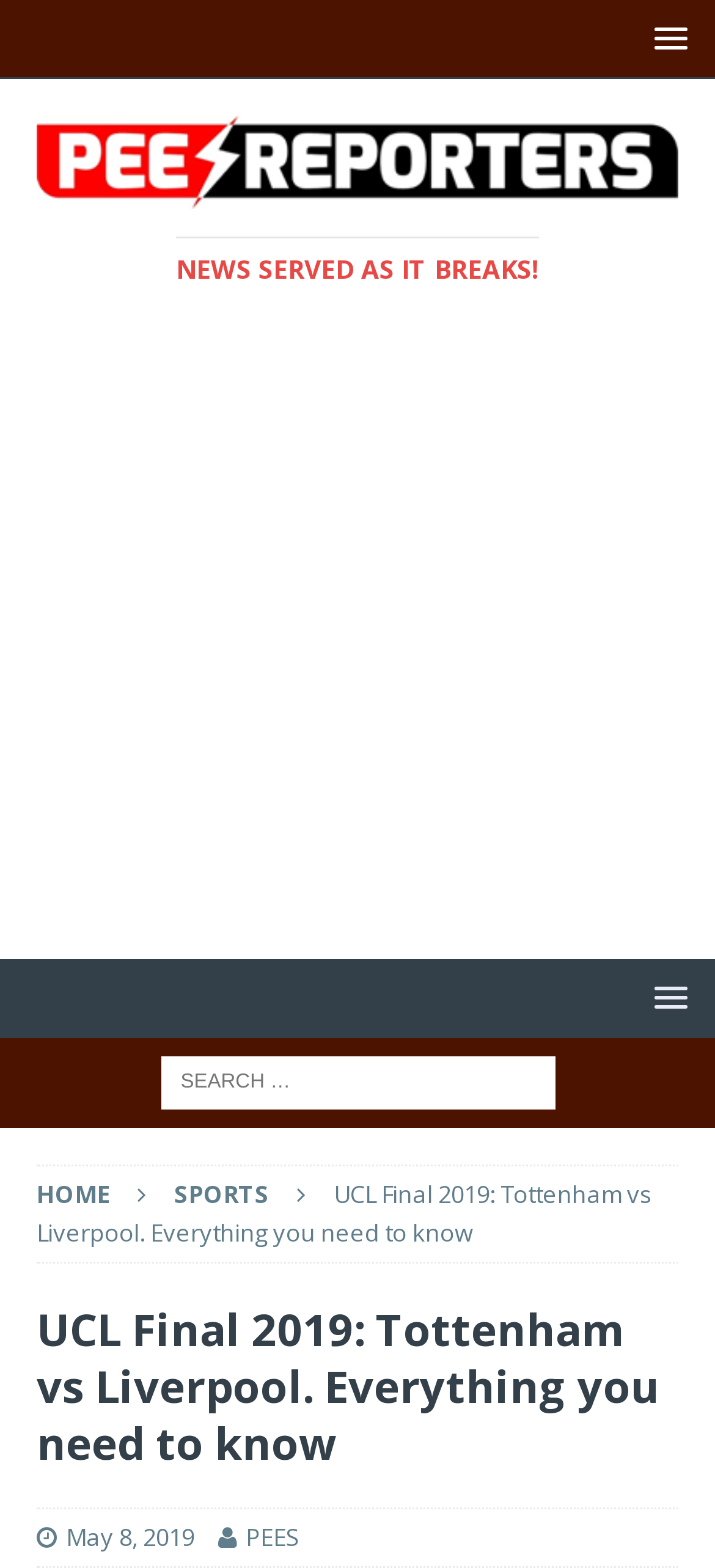Use a single word or phrase to answer the question:
How many links are there in the top navigation menu?

3